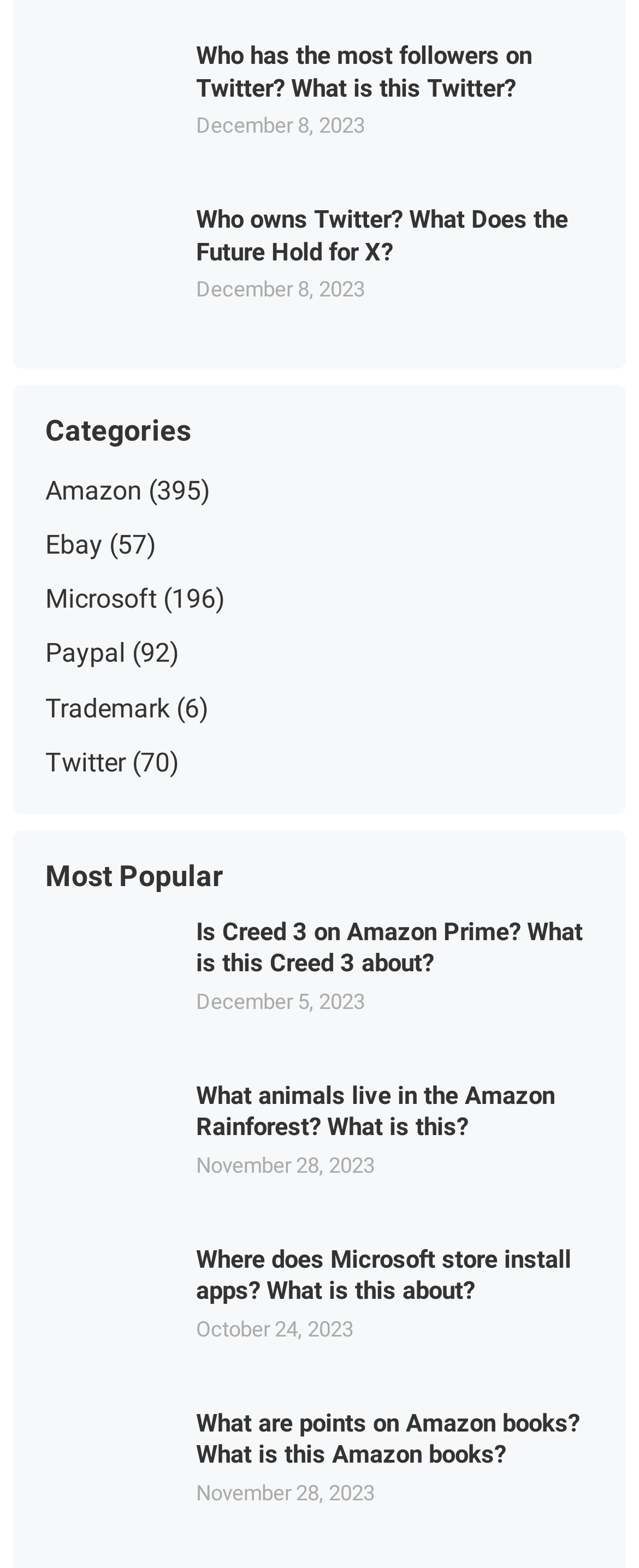Use a single word or phrase to answer the question:
Who has the most followers on Twitter?

Unknown